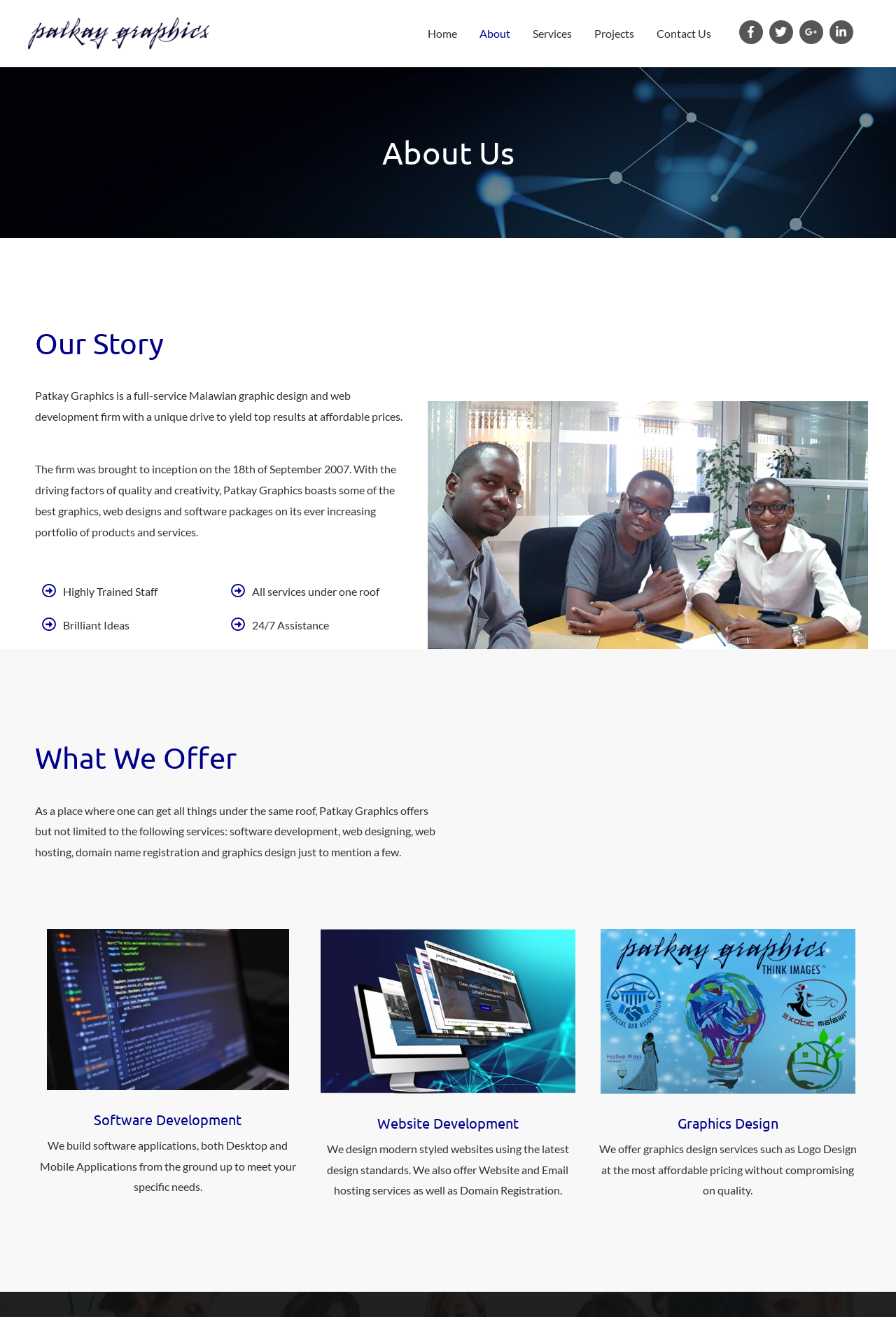Determine the bounding box coordinates of the clickable region to follow the instruction: "Click on the About link".

[0.522, 0.009, 0.582, 0.043]